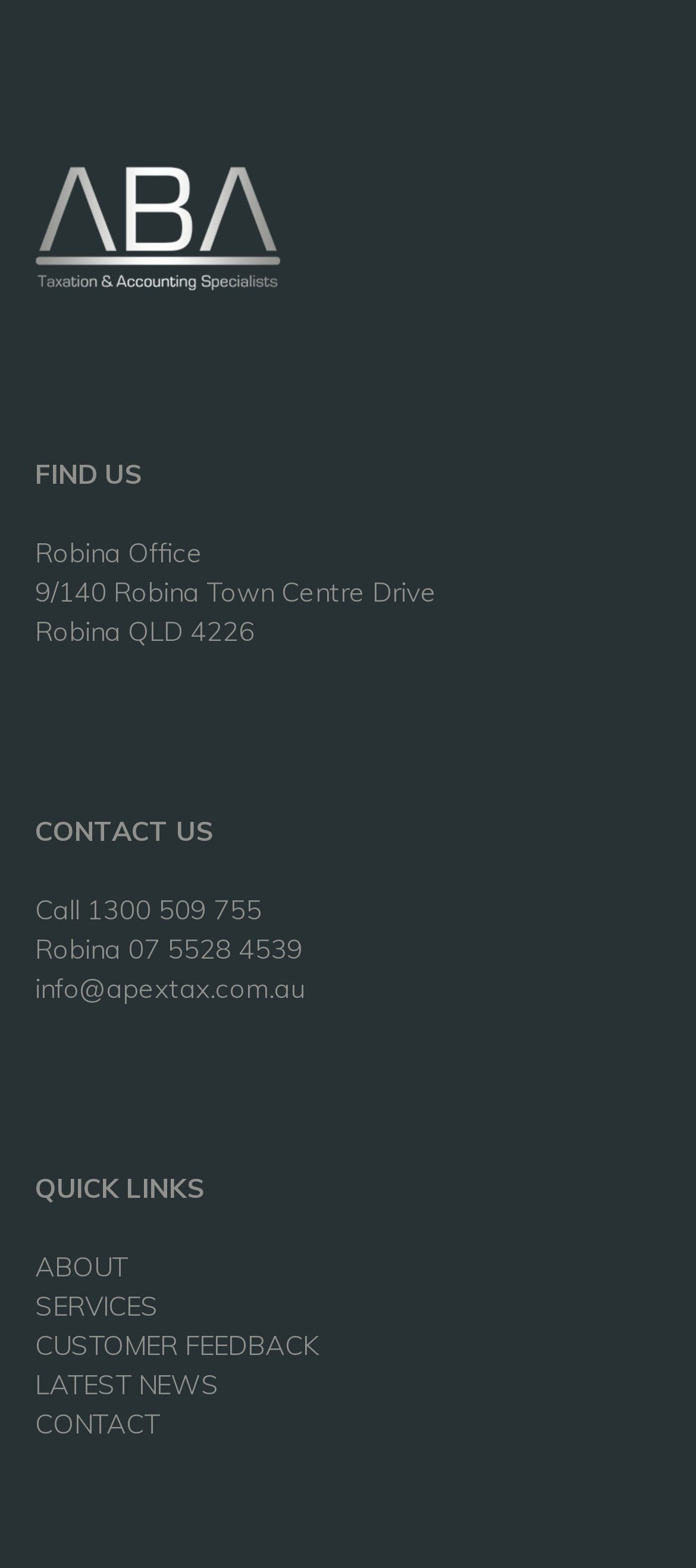Find the bounding box coordinates of the area to click in order to follow the instruction: "Explore Business".

None